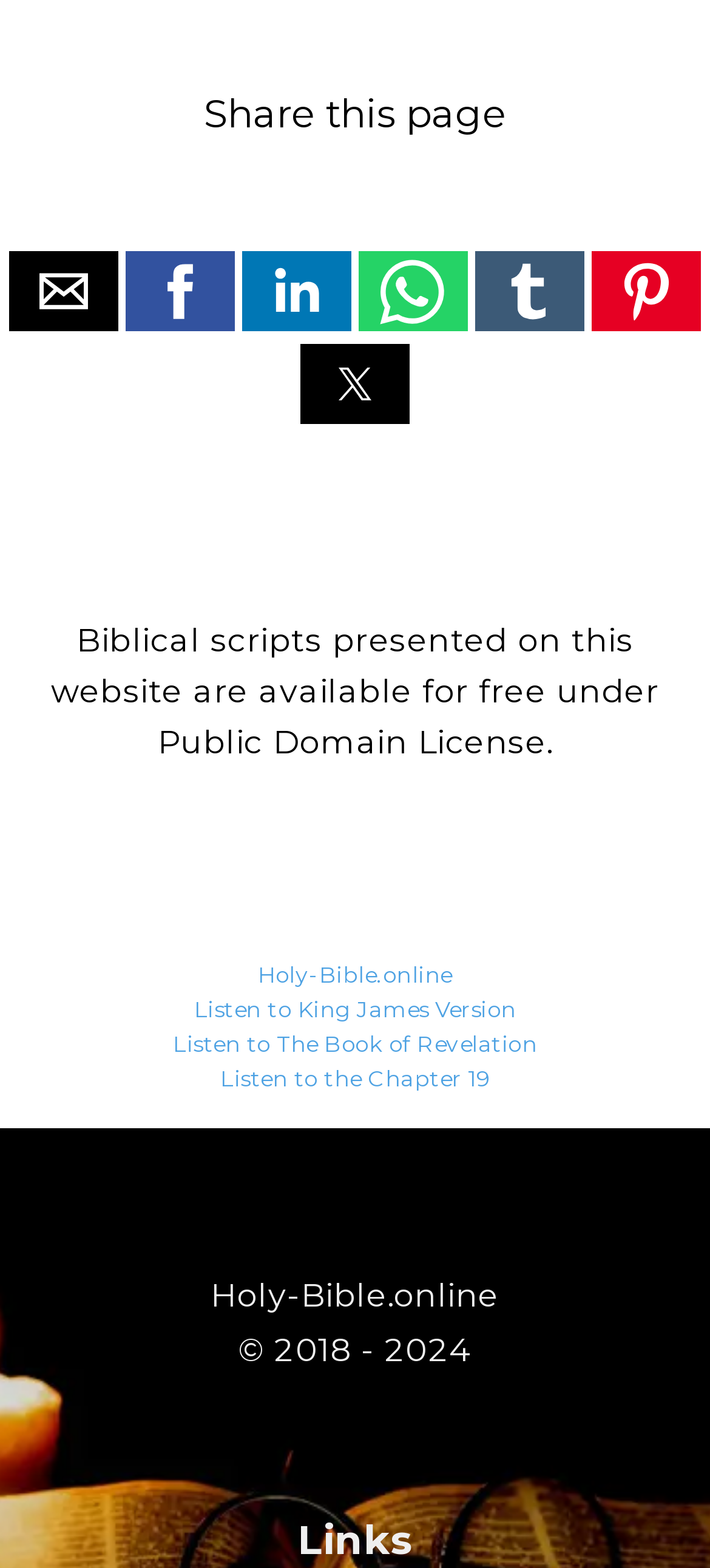Please locate the bounding box coordinates of the element that needs to be clicked to achieve the following instruction: "Listen to King James Version". The coordinates should be four float numbers between 0 and 1, i.e., [left, top, right, bottom].

[0.273, 0.635, 0.727, 0.652]